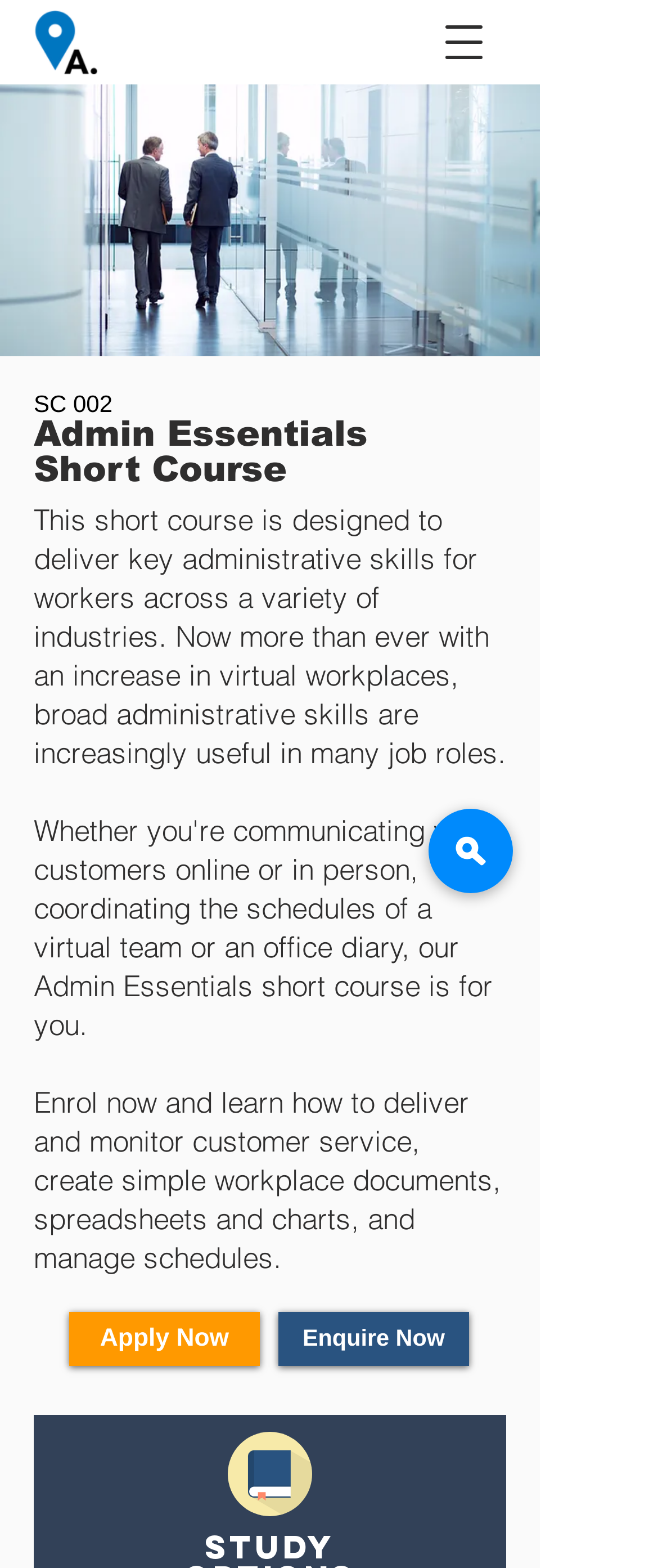What is the name of the college?
Utilize the image to construct a detailed and well-explained answer.

The name of the college can be found in the top-left corner of the webpage, where the Austral College logo is located, and also in the heading 'Admin Essentials | Austral College'.